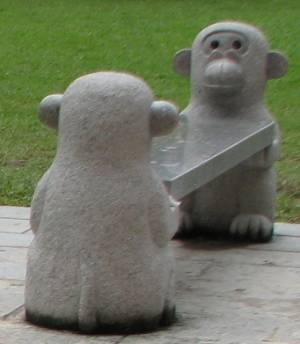Please answer the following question using a single word or phrase: 
What is the color of the stone texture?

Grey